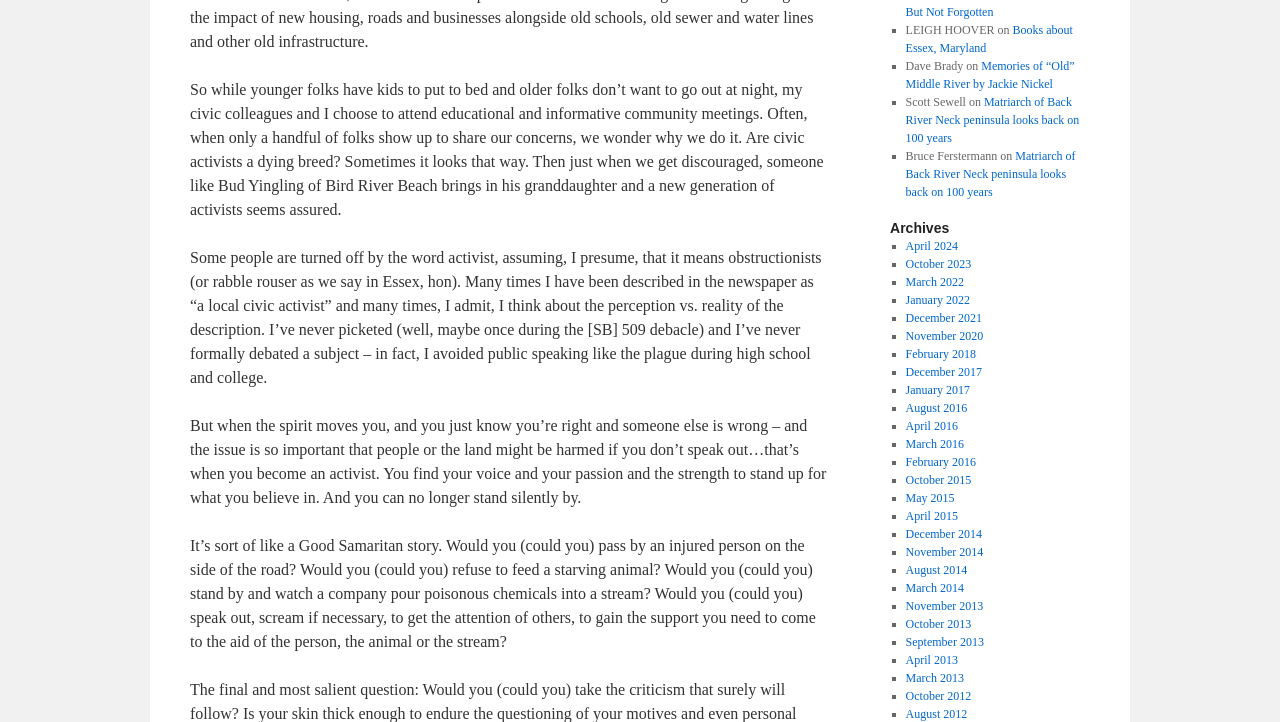Locate the bounding box coordinates of the UI element described by: "October 2013". Provide the coordinates as four float numbers between 0 and 1, formatted as [left, top, right, bottom].

[0.707, 0.855, 0.759, 0.874]